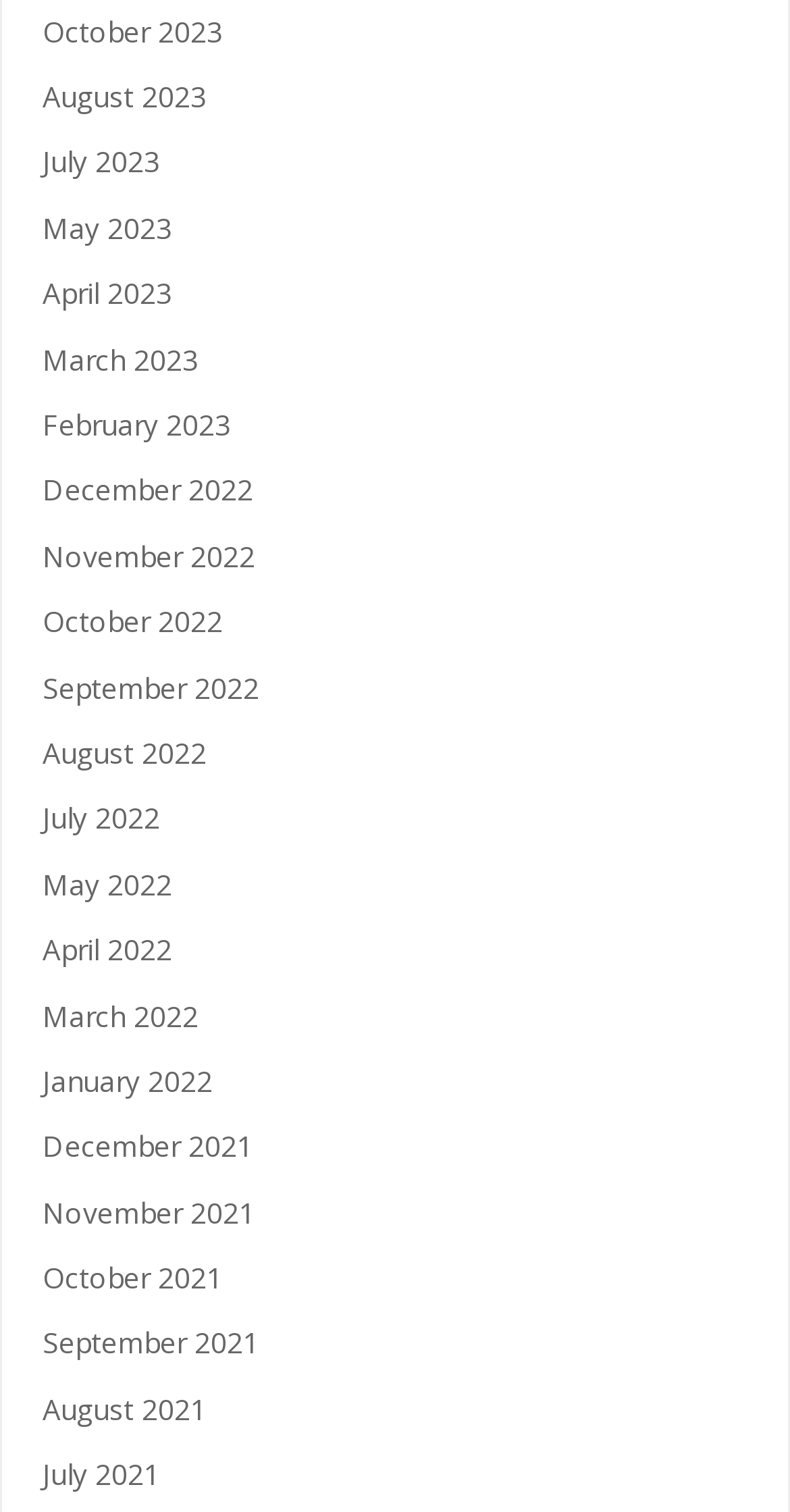What is the common format of the link texts?
Please answer using one word or phrase, based on the screenshot.

Month YYYY